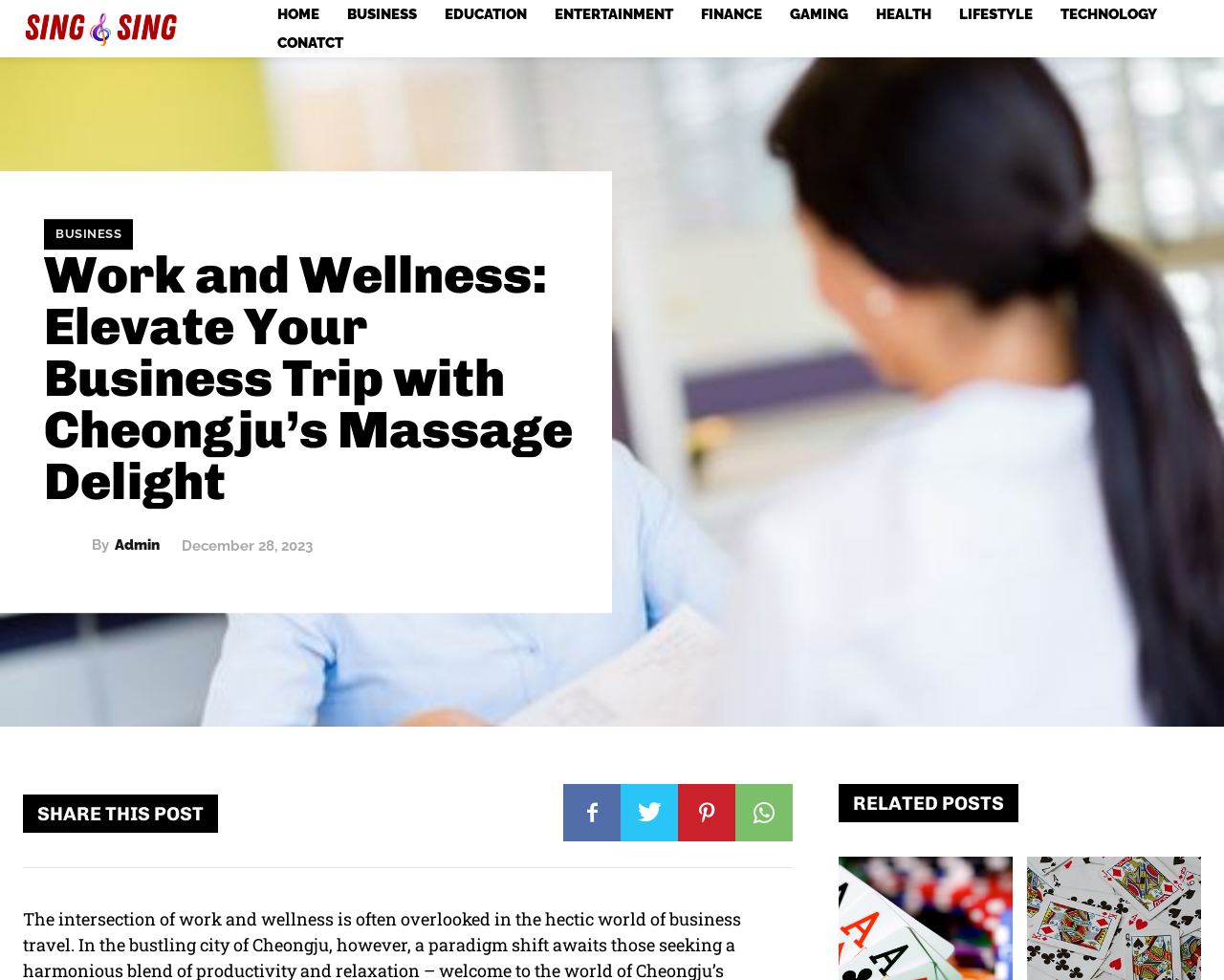For the following element description, predict the bounding box coordinates in the format (top-left x, top-left y, bottom-right x, bottom-right y). All values should be floating point numbers between 0 and 1. Description: parent_node: By title="admin"

[0.036, 0.537, 0.075, 0.576]